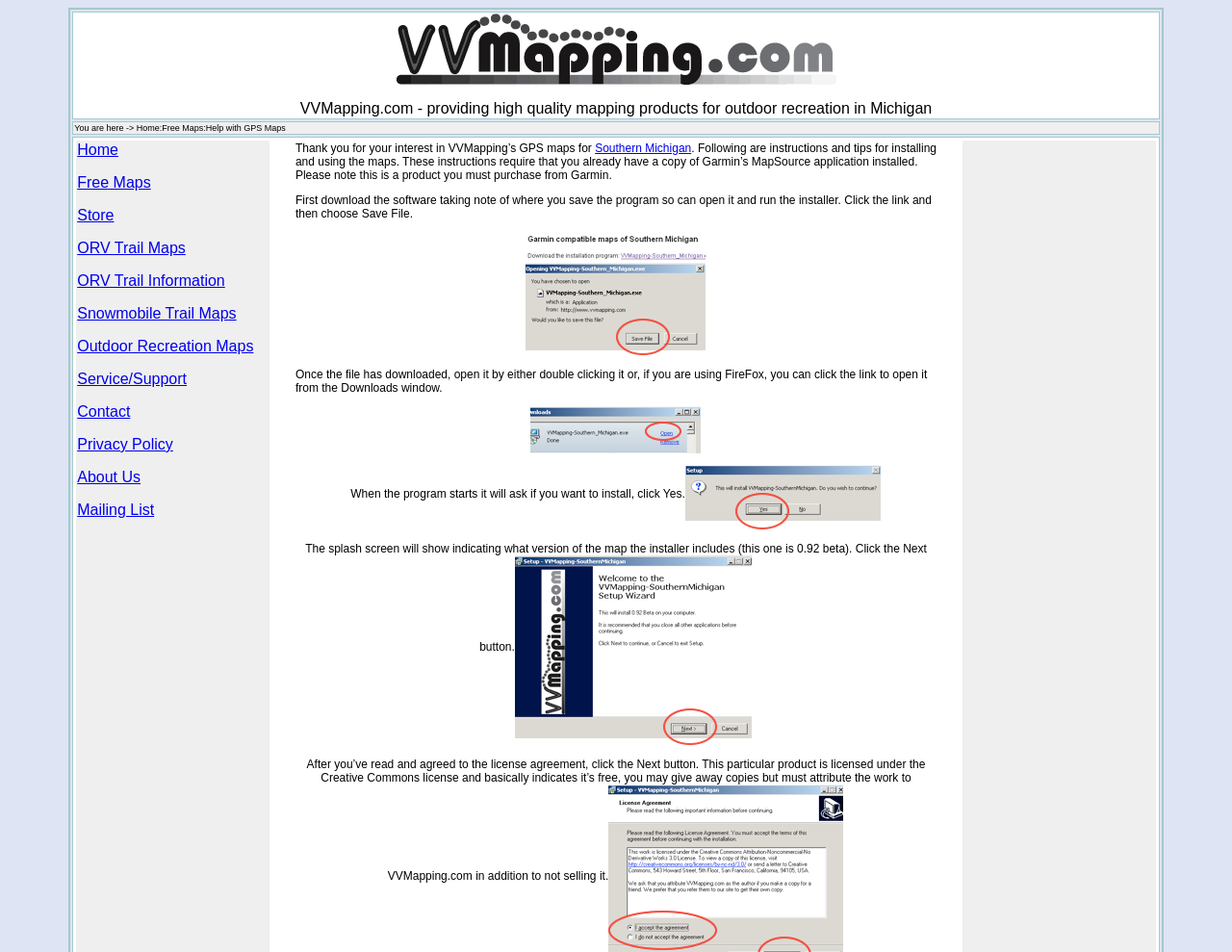What is the purpose of the installer?
Could you give a comprehensive explanation in response to this question?

The installer is used to install the map, as indicated by the instructions provided in the webpage. The instructions explain the steps to follow during the installation process, including clicking 'Yes' to install and agreeing to the license agreement.